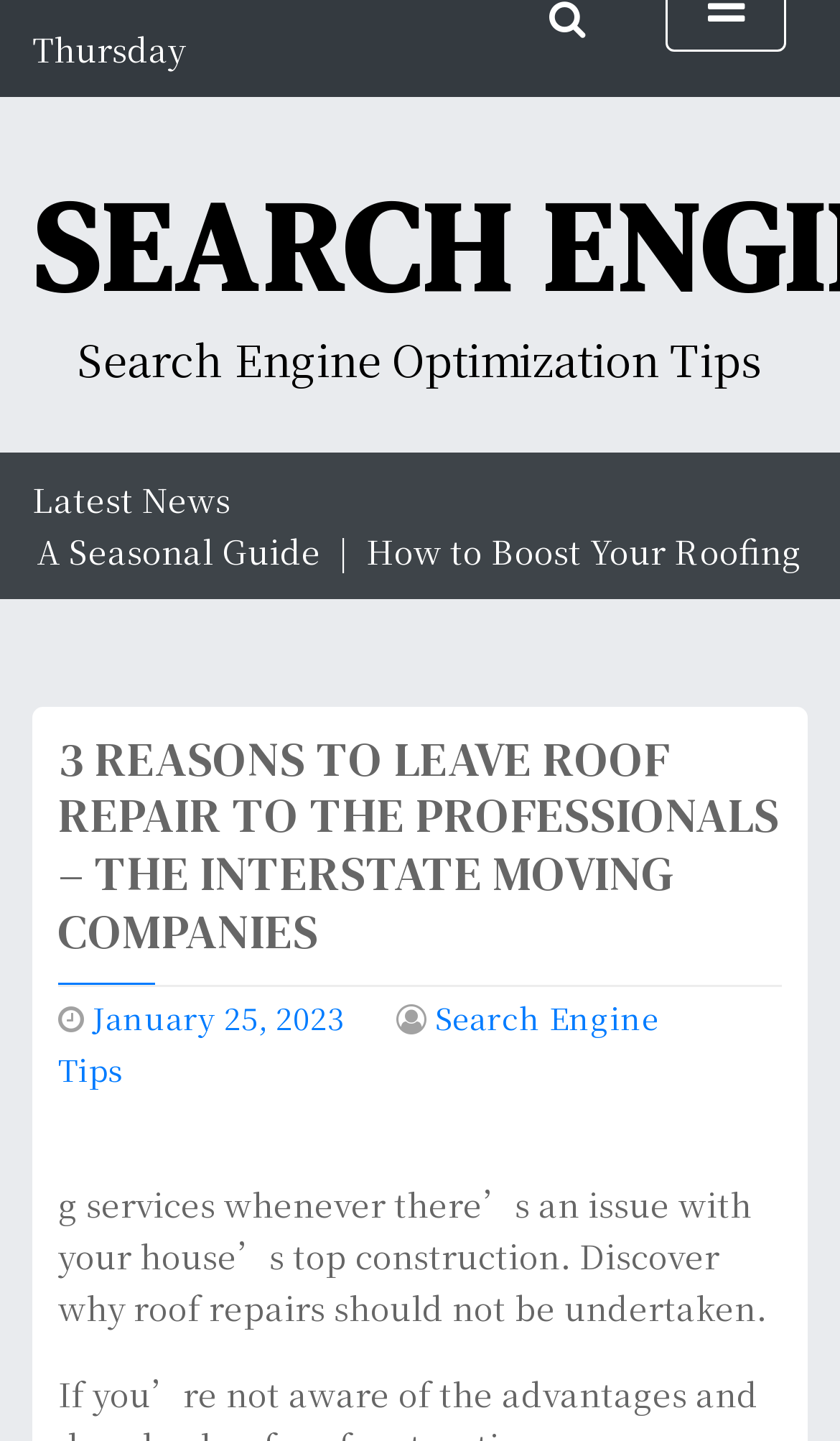Refer to the screenshot and answer the following question in detail:
What is the name of the company mentioned in the article?

I found the name of the company mentioned in the article by looking at the article title, which says '3 REASONS TO LEAVE ROOF REPAIR TO THE PROFESSIONALS – THE INTERSTATE MOVING COMPANIES'.